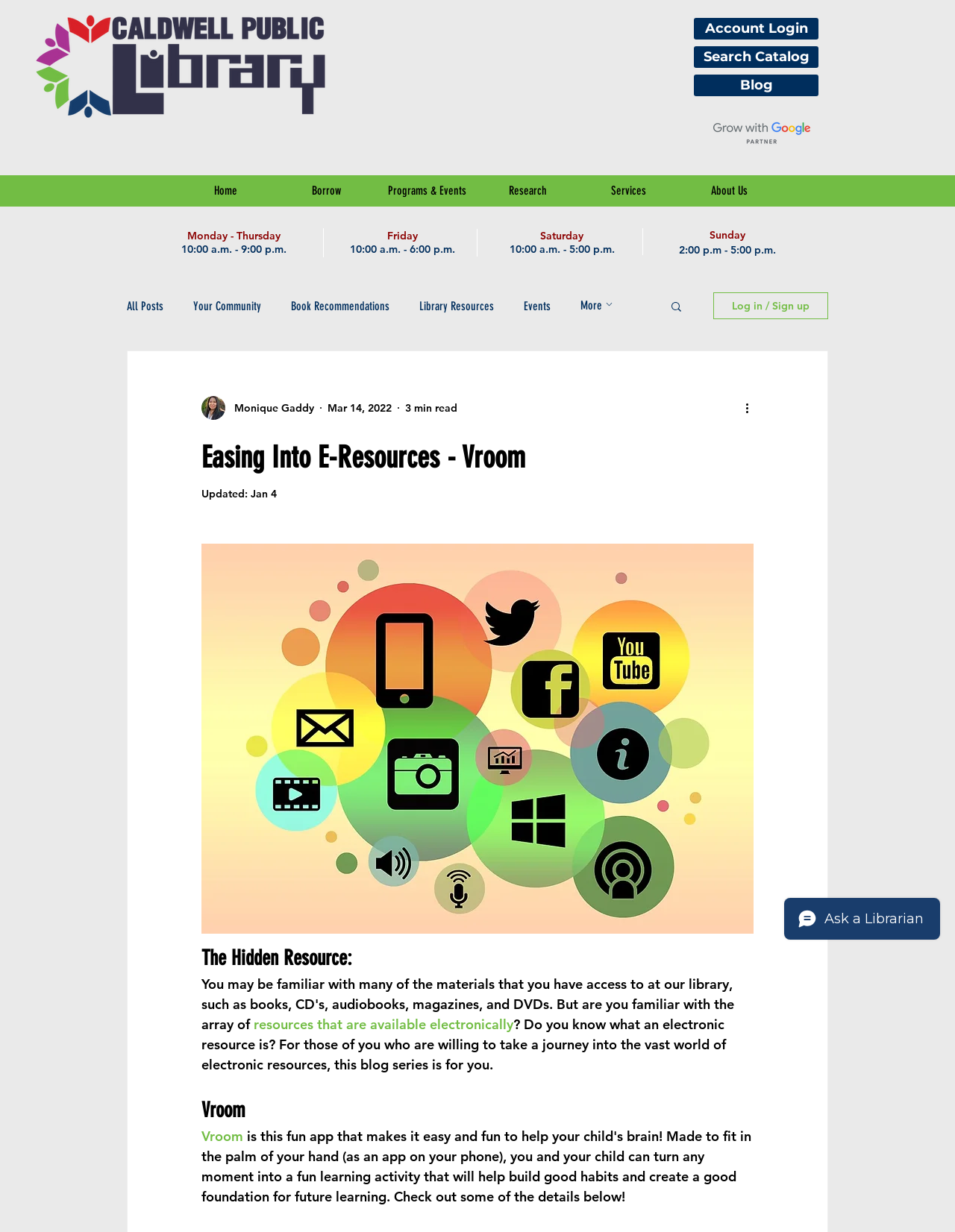Write an extensive caption that covers every aspect of the webpage.

The webpage is about the Caldwell Public Library, with a focus on its e-resources. At the top left, there is a library logo, and next to it, there are links to account login, search catalog, and blog. On the top right, there is a "Grow With Google Partner" image.

Below the top section, there is a navigation menu with links to different parts of the website, including Home, Borrow, Programs & Events, Research, Services, and About Us.

The main content of the webpage is a blog post titled "Easing Into E-Resources - Vroom". The post has a heading that reads "The Hidden Resource:" and discusses electronic resources available at the library. The text explains that the blog series is for those who are willing to explore the world of electronic resources.

On the right side of the blog post, there is a section with links to different categories, including All Posts, Your Community, Book Recommendations, Library Resources, and Events. There is also a search button and a log in/sign up button.

At the bottom of the webpage, there is a Wix Chat iframe.

The library's hours of operation are listed on the left side of the webpage, with separate headings for Monday to Thursday, Friday, Saturday, and Sunday, along with the corresponding hours.